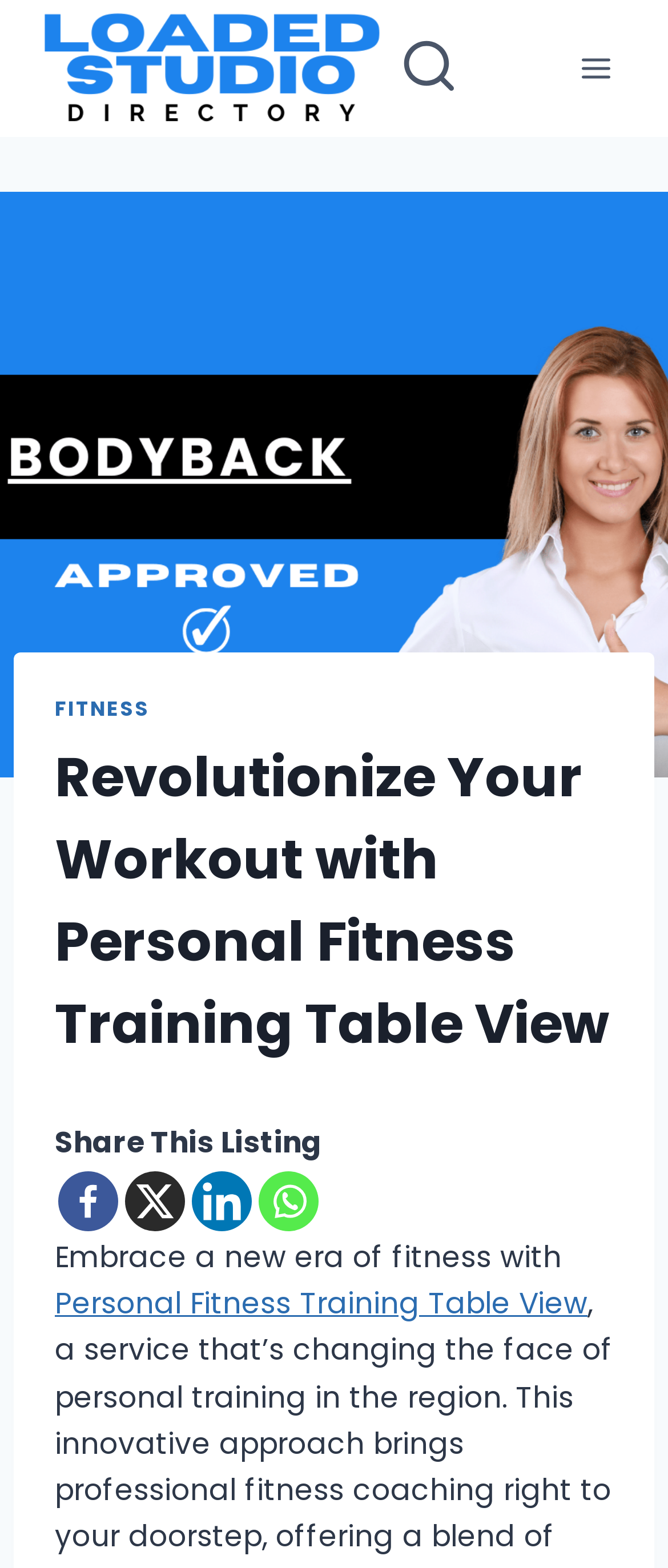What is the text above the social media platforms?
Please provide a comprehensive answer based on the details in the screenshot.

The text above the social media platforms is 'Share This Listing', which suggests that the social media platforms are available for sharing the listing or the webpage.